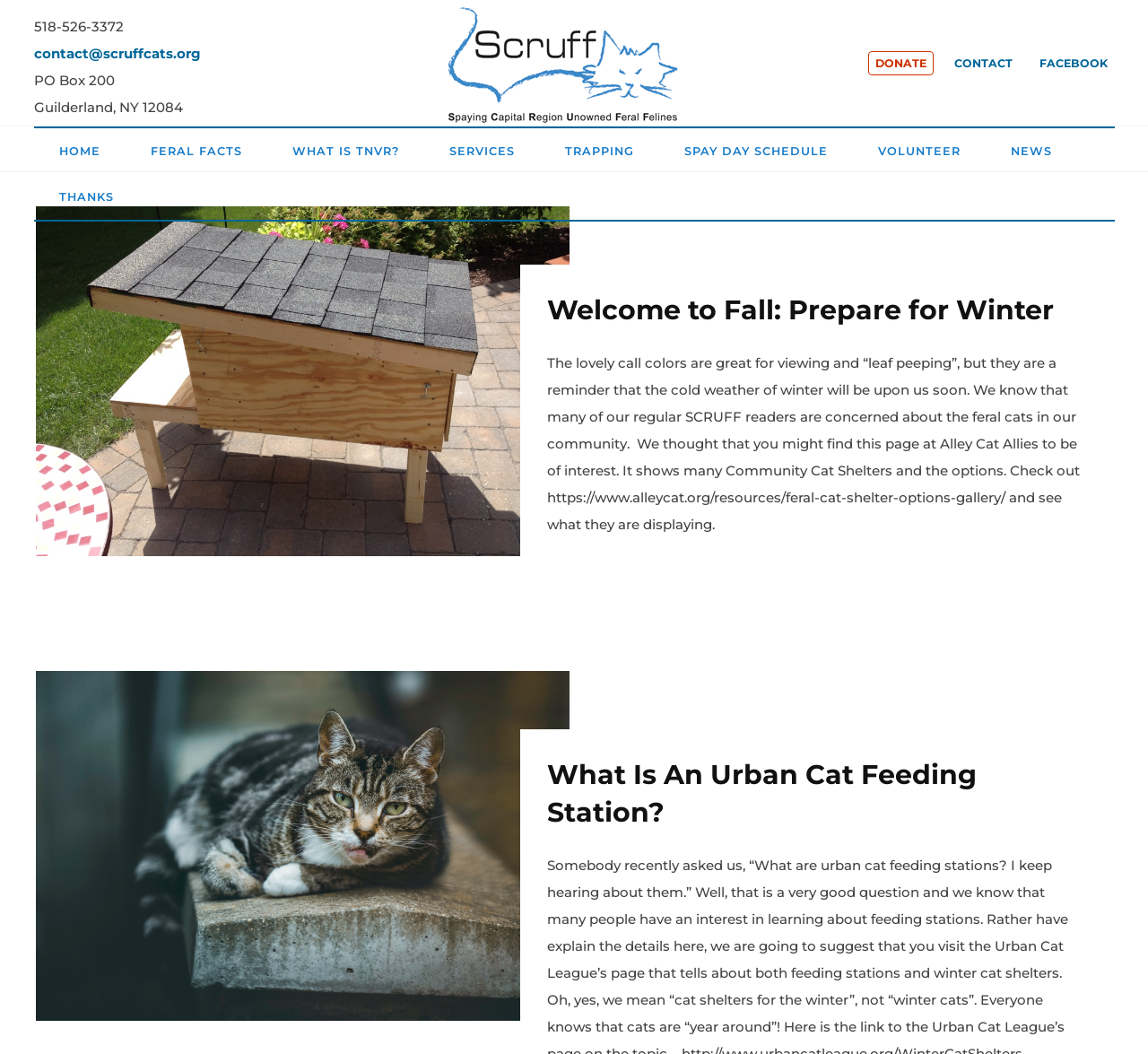Locate the bounding box coordinates of the clickable region necessary to complete the following instruction: "learn about feral facts". Provide the coordinates in the format of four float numbers between 0 and 1, i.e., [left, top, right, bottom].

[0.109, 0.122, 0.233, 0.165]